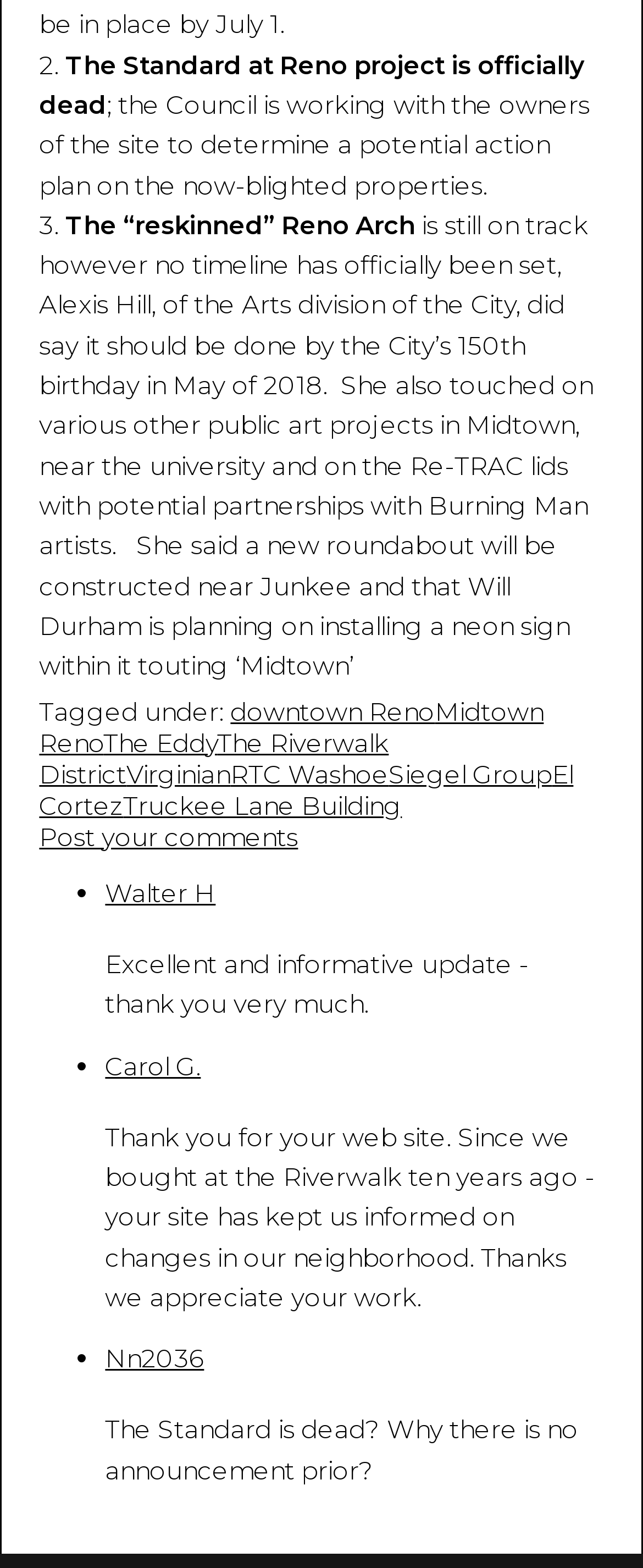Provide the bounding box coordinates, formatted as (top-left x, top-left y, bottom-right x, bottom-right y), with all values being floating point numbers between 0 and 1. Identify the bounding box of the UI element that matches the description: Theatre and Dance NI

None